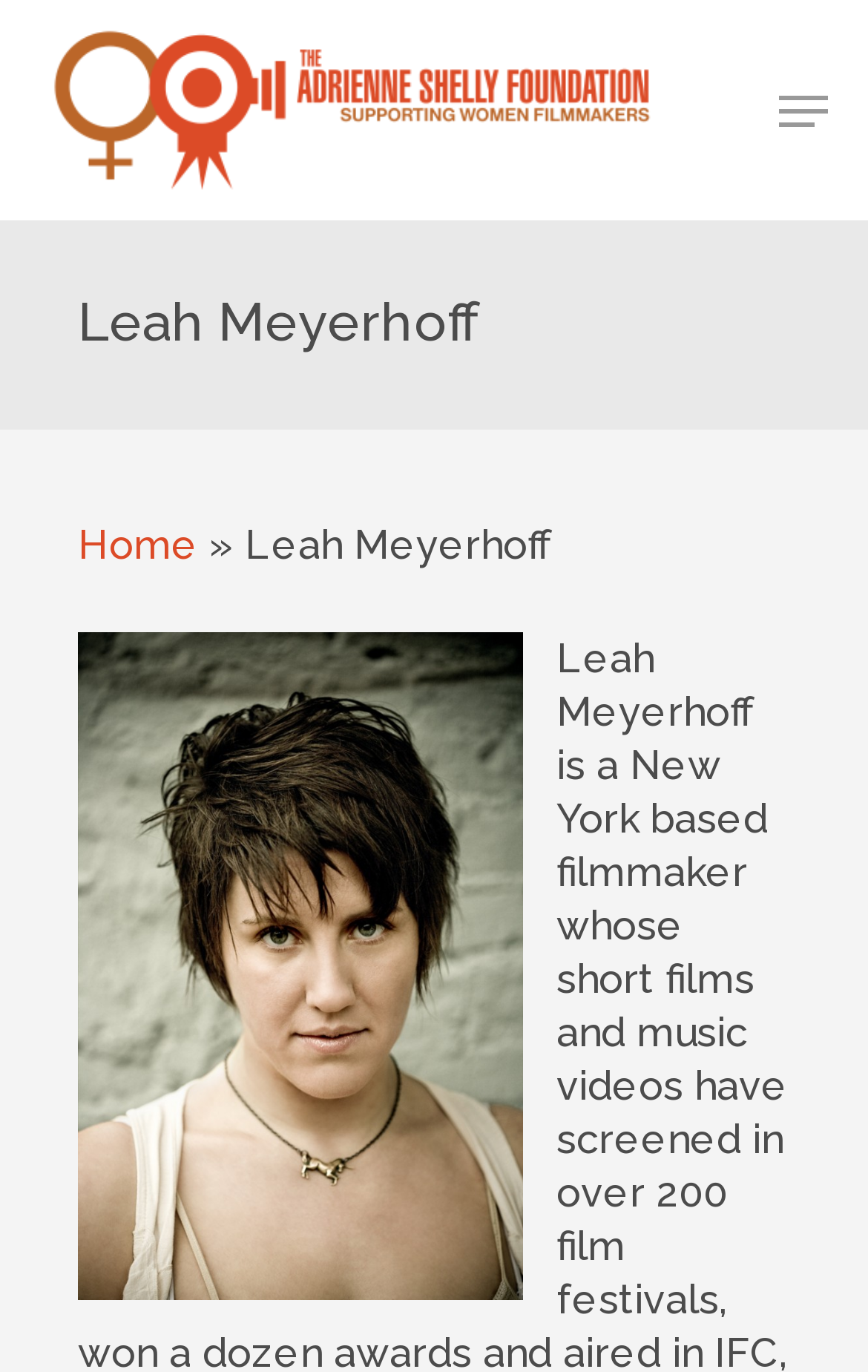Use a single word or phrase to answer the question:
How many navigation links are there?

10